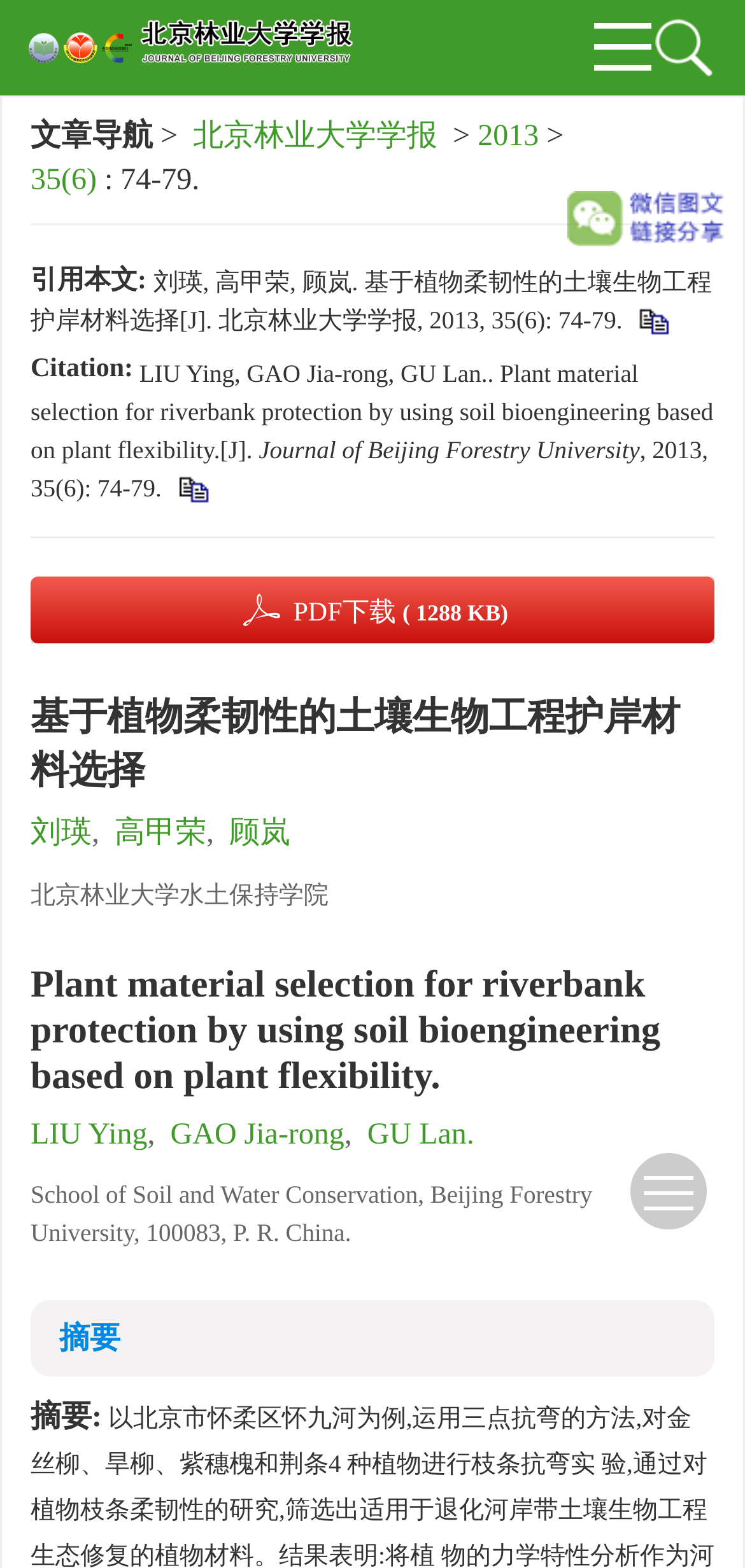Please look at the image and answer the question with a detailed explanation: What is the journal name of the article?

The journal name of the article can be found in the citation information, which is '北京林业大学学报'. This is a Chinese journal name, and it seems to be related to forestry or environmental science.